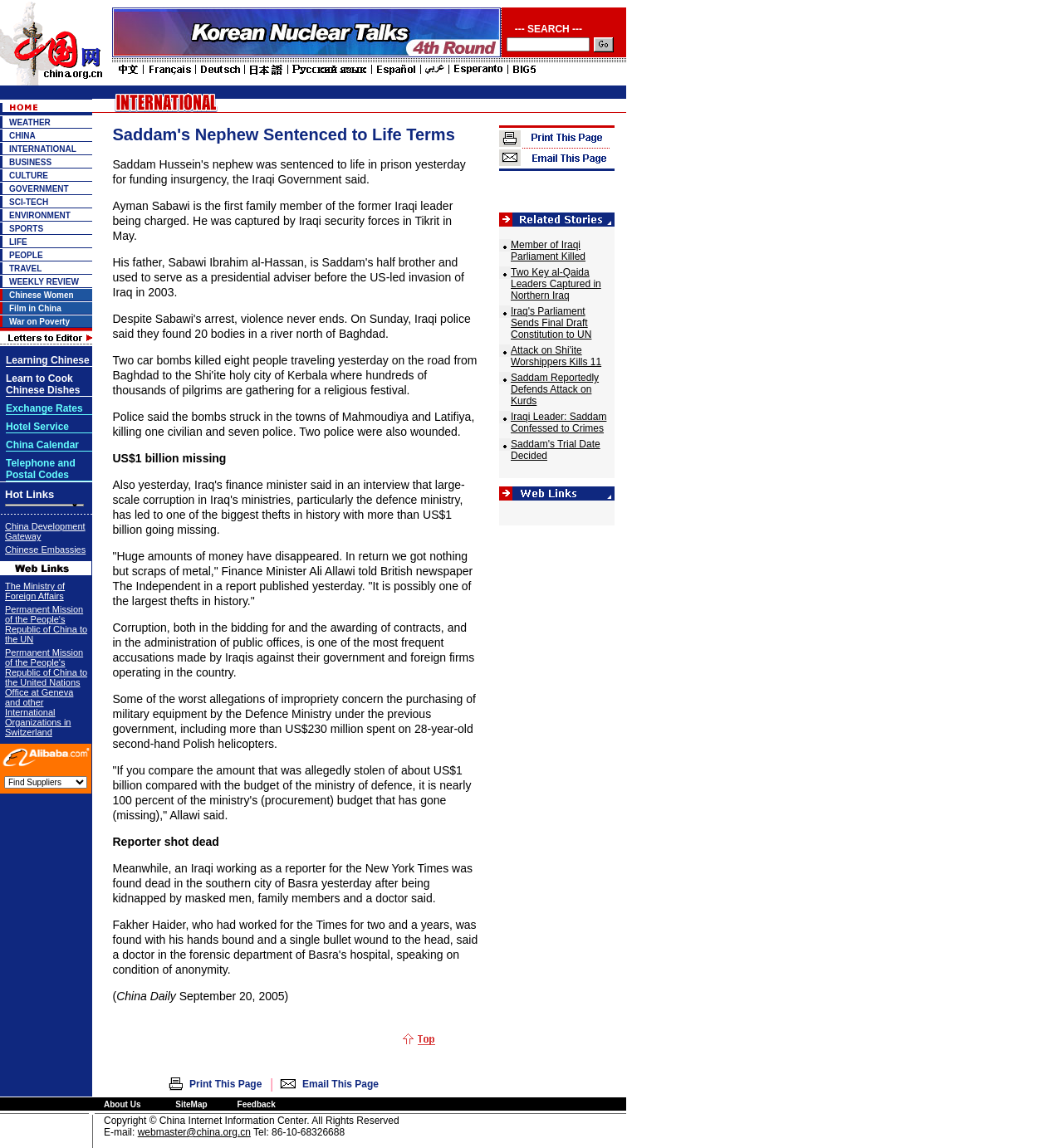Provide a single word or phrase answer to the question: 
Is the search bar located at the top or bottom of the page?

top